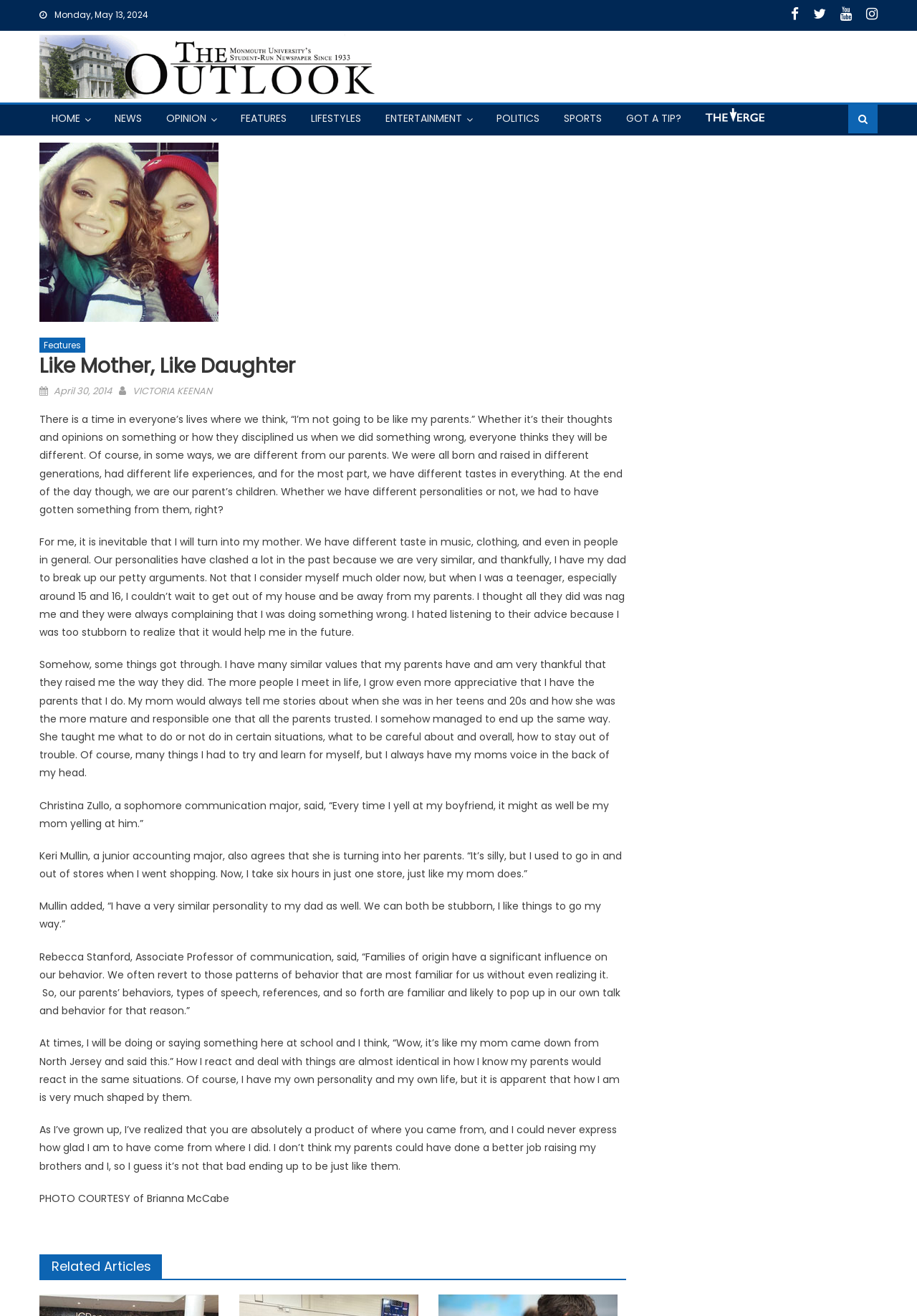Please identify the coordinates of the bounding box that should be clicked to fulfill this instruction: "Check the 'Related Articles' section".

[0.045, 0.953, 0.177, 0.972]